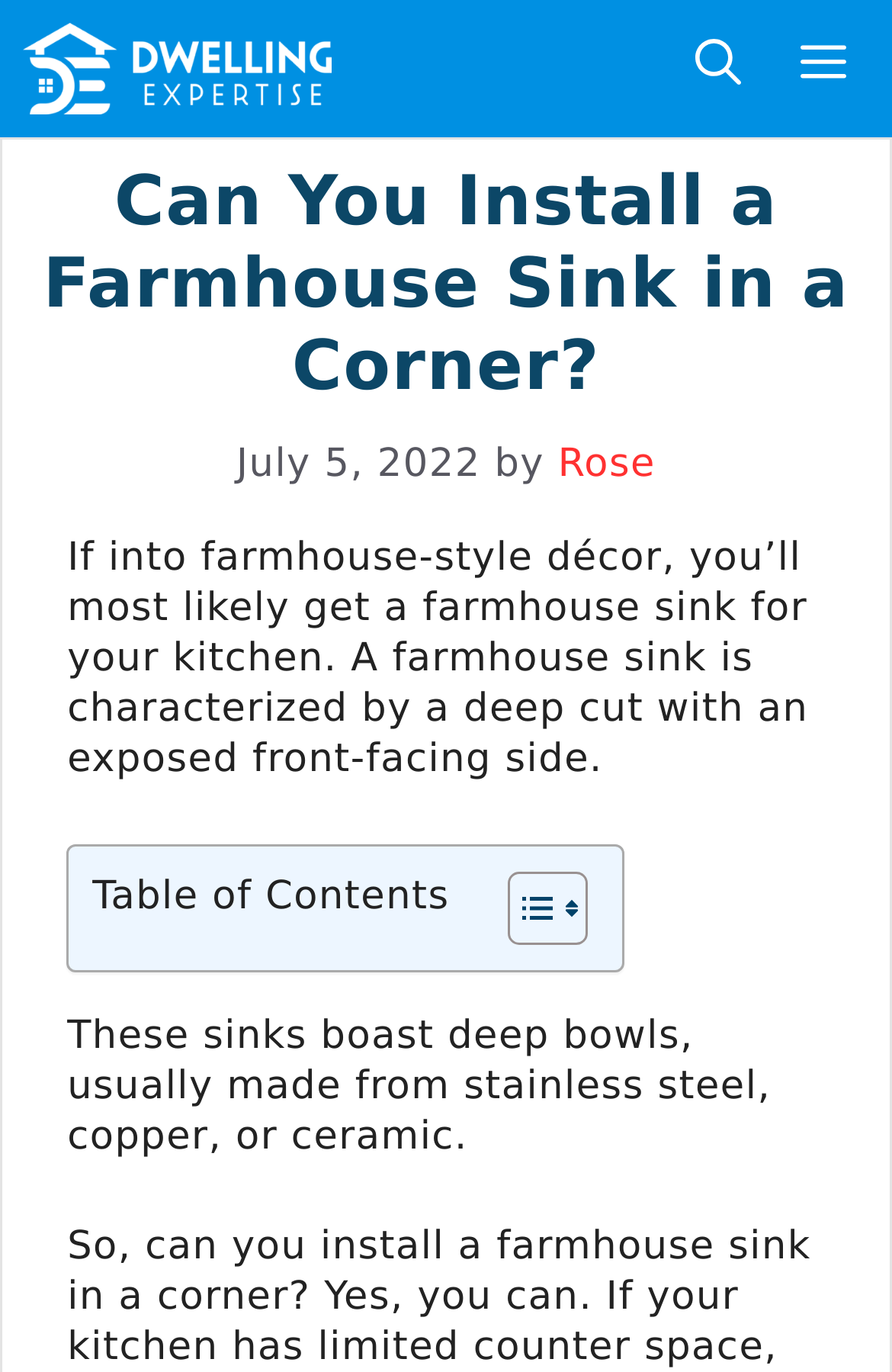What is the material of the farmhouse sink?
Please give a detailed answer to the question using the information shown in the image.

I found the material of the farmhouse sink by reading the static text in the content section, which mentions that the sinks 'boast deep bowls, usually made from stainless steel, copper, or ceramic'.